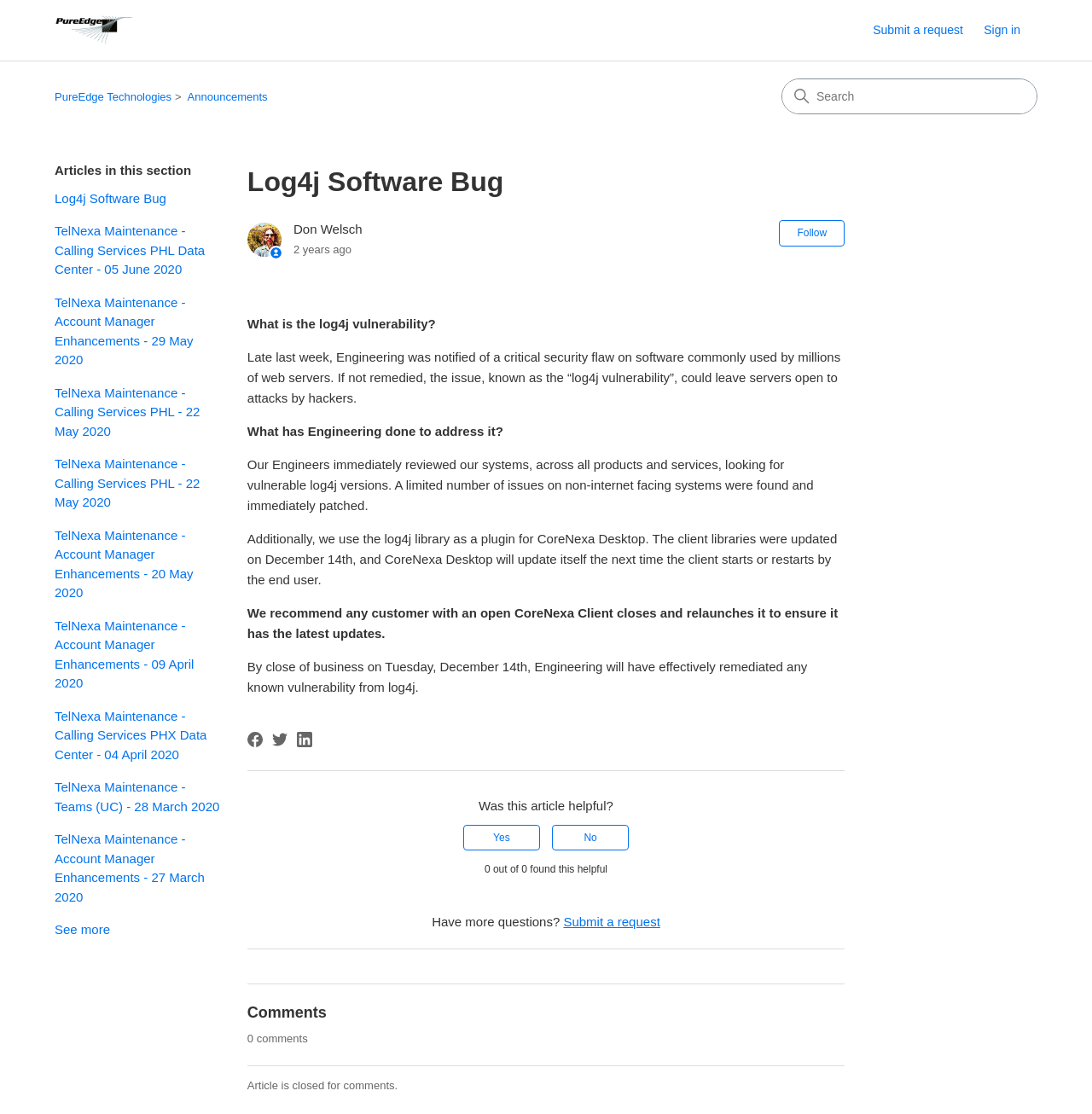Pinpoint the bounding box coordinates of the element that must be clicked to accomplish the following instruction: "Submit a request". The coordinates should be in the format of four float numbers between 0 and 1, i.e., [left, top, right, bottom].

[0.799, 0.019, 0.898, 0.035]